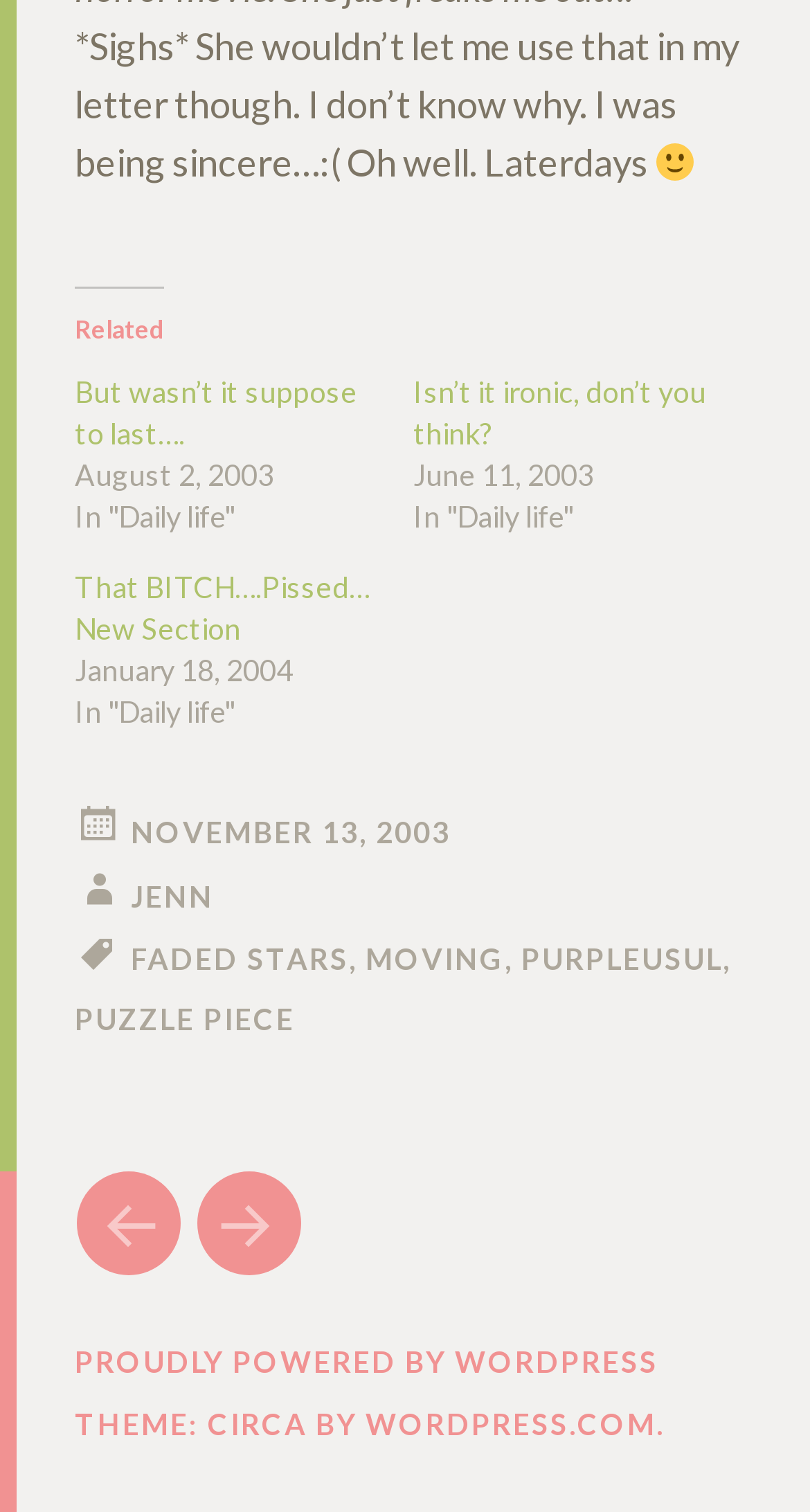Please identify the bounding box coordinates of the element that needs to be clicked to execute the following command: "Click on the link 'But wasn’t it suppose to last…'". Provide the bounding box using four float numbers between 0 and 1, formatted as [left, top, right, bottom].

[0.092, 0.247, 0.441, 0.298]